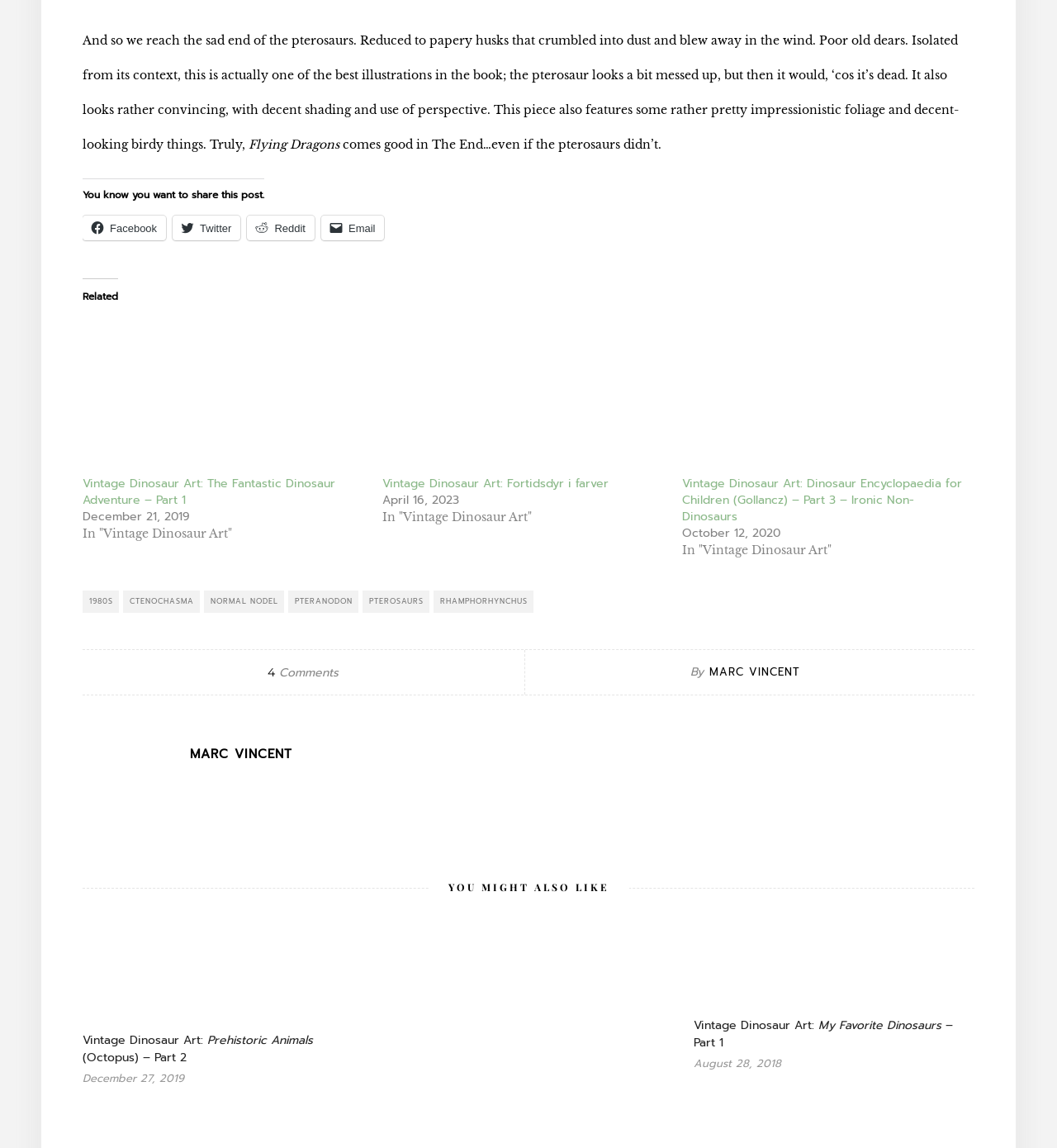How many related posts are listed? Observe the screenshot and provide a one-word or short phrase answer.

3